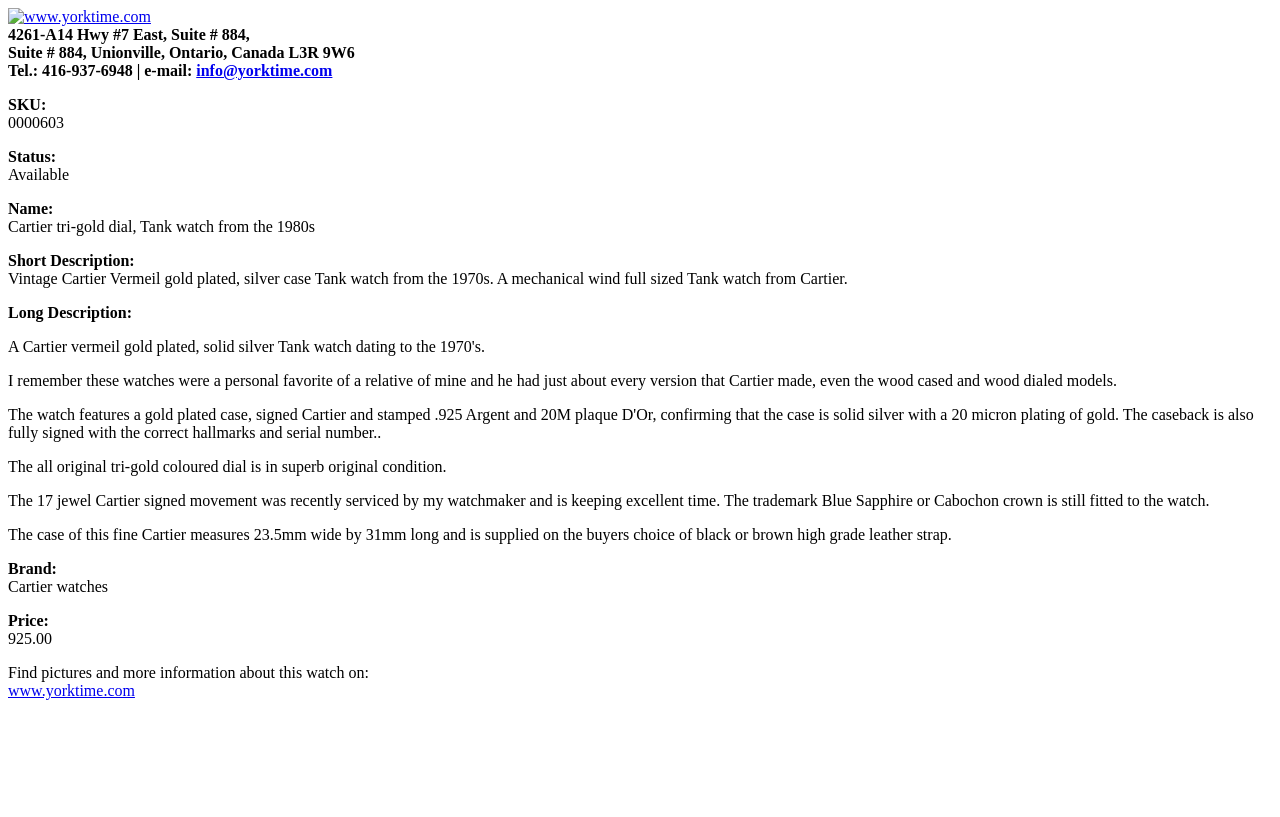What is the width of the watch case?
Give a one-word or short phrase answer based on the image.

23.5mm